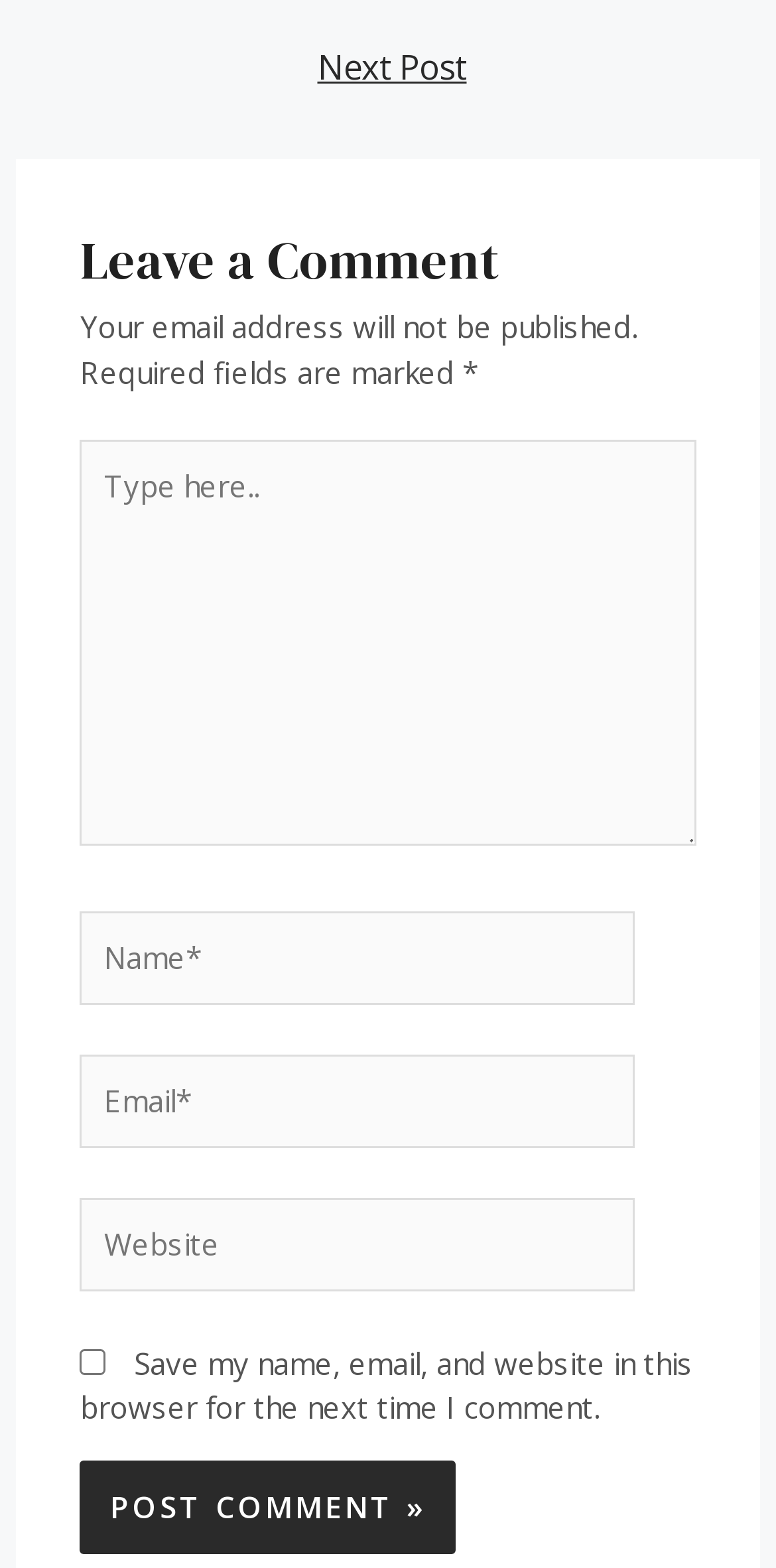Please answer the following query using a single word or phrase: 
What is required to post a comment?

Name and Email